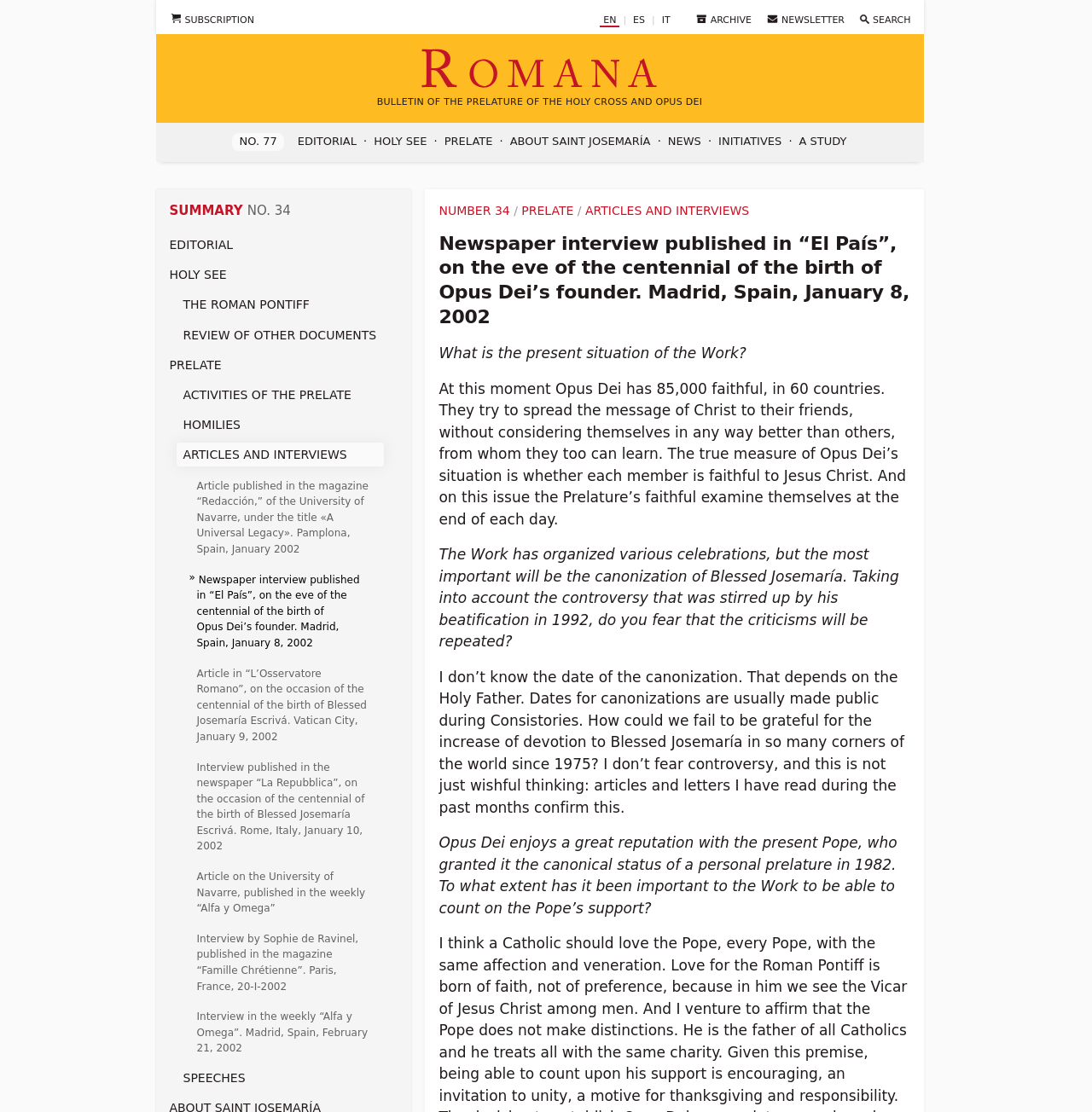Refer to the element description parent_node: SEARCH name="query" placeholder="Search here" and identify the corresponding bounding box in the screenshot. Format the coordinates as (top-left x, top-left y, bottom-right x, bottom-right y) with values in the range of 0 to 1.

[0.787, 0.004, 0.834, 0.027]